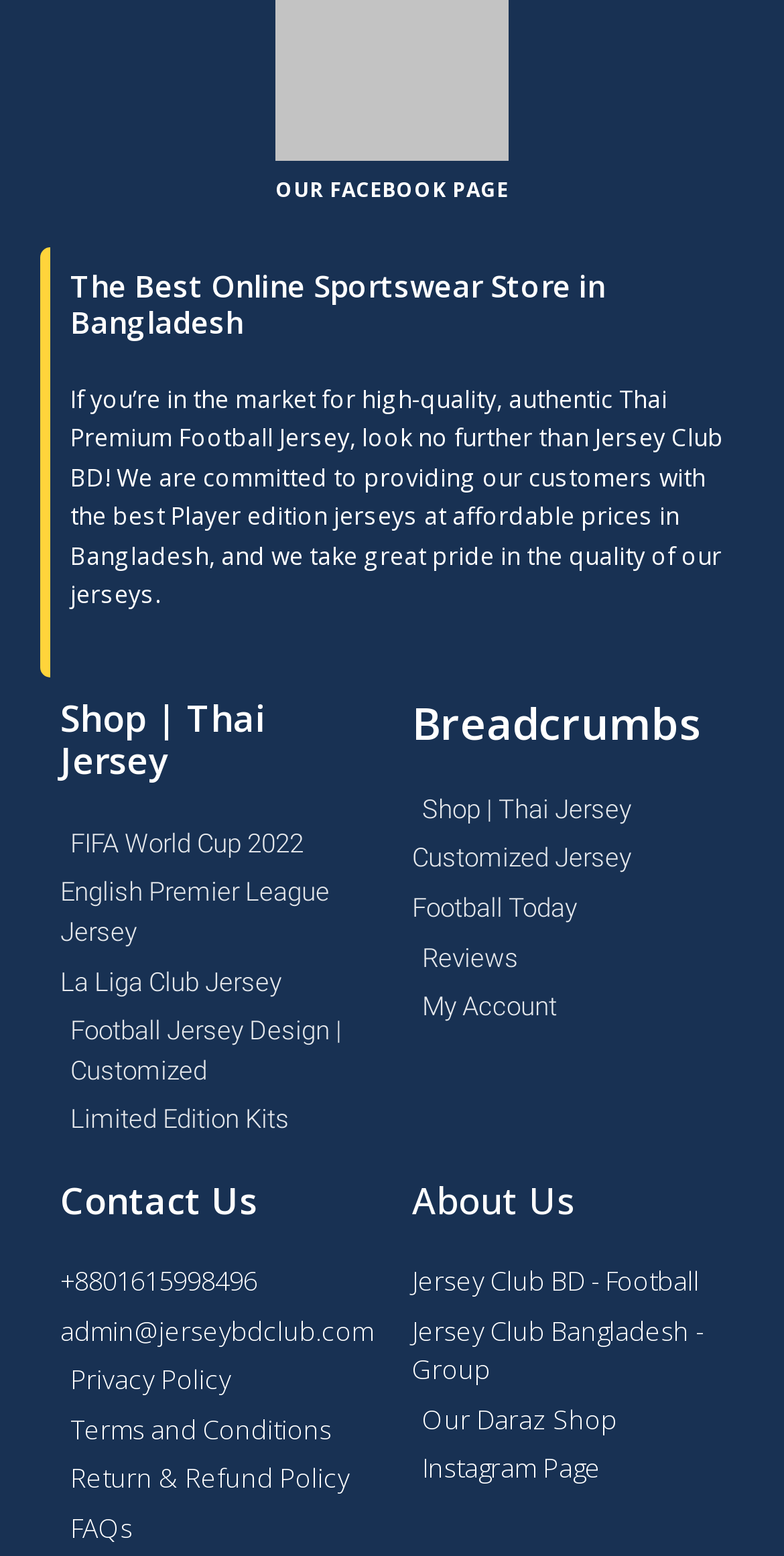What social media platforms does Jersey Club BD have a presence on?
Craft a detailed and extensive response to the question.

The webpage has links to Jersey Club BD's Facebook page and Instagram page, indicating that the company has a presence on these social media platforms.